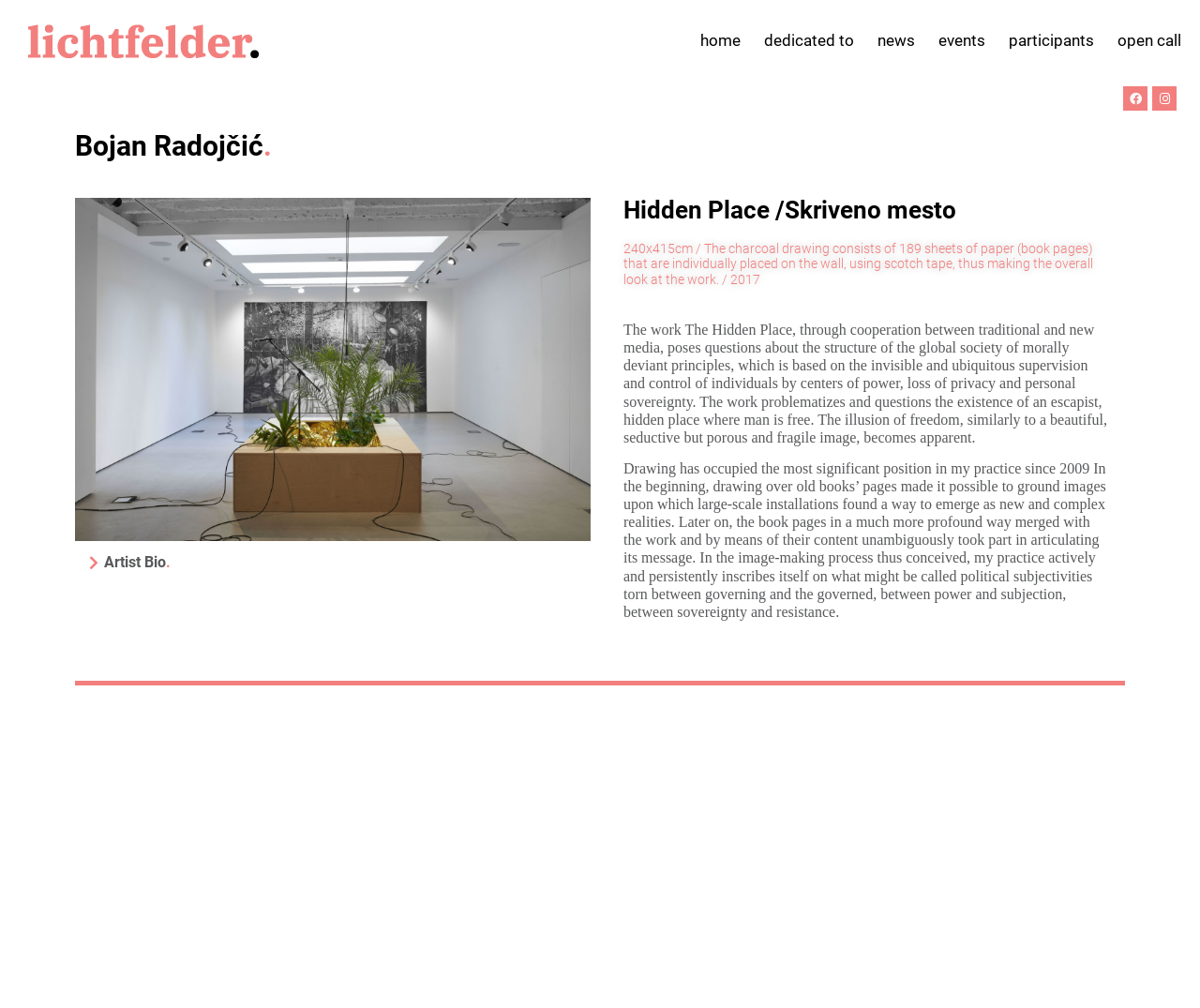Produce an extensive caption that describes everything on the webpage.

This webpage is about Bojan Radojčić, an artist, and his work. At the top, there is a navigation menu with links to "home", "dedicated to", "news", "events", and "participants". On the right side of the navigation menu, there is a link to "open call" and a Facebook icon.

Below the navigation menu, there is a large heading with the artist's name, "Bojan Radojčić.". Next to it, there is a link to an unknown page. Underneath, there is a button labeled "Artist Bio." which, when expanded, reveals a brief description of the artist.

The main content of the page is divided into sections. The first section is about a artwork called "Hidden Place /Skriveno mesto", which is a charcoal drawing consisting of 189 sheets of paper. There is a brief description of the artwork, followed by a longer text that explains the concept and meaning behind it.

The next section appears to be a statement from the artist, discussing their practice and the role of drawing in their work. The text is quite long and philosophical, touching on themes of power, control, and personal sovereignty.

Below this section, there are several headings with names, including Michael Heindl, Danica Bićanić, and others. Each of these headings has a link to a separate page, presumably with more information about each person. There is also a heading about an exhibition called "The End of Language – Wittgenstein Re-imagined" with a link to more information.

Overall, the webpage appears to be a portfolio or showcase of Bojan Radojčić's work, with a focus on his artistic practice and philosophy.